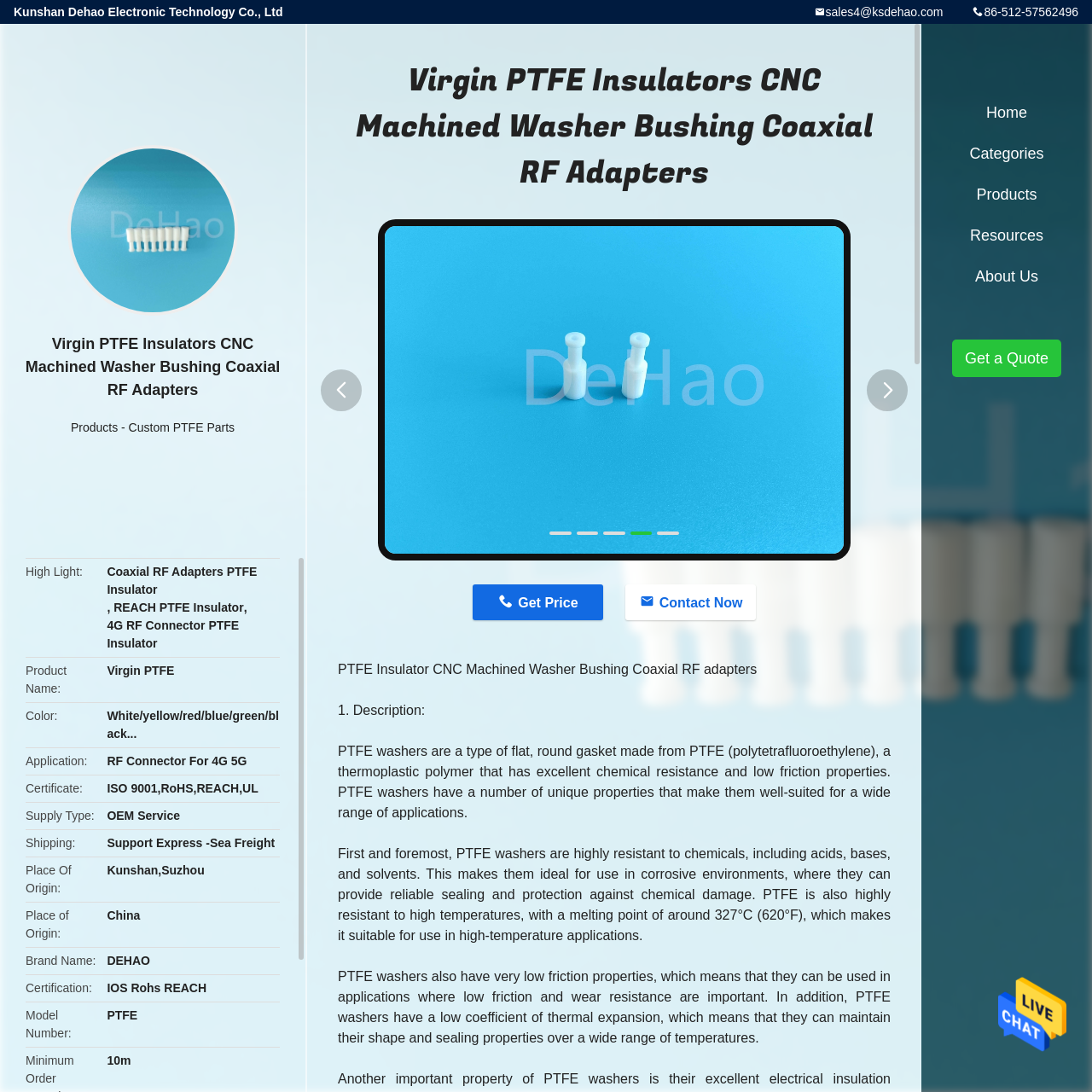Locate the bounding box coordinates for the element described below: "Contact Now". The coordinates must be four float values between 0 and 1, formatted as [left, top, right, bottom].

[0.572, 0.535, 0.692, 0.568]